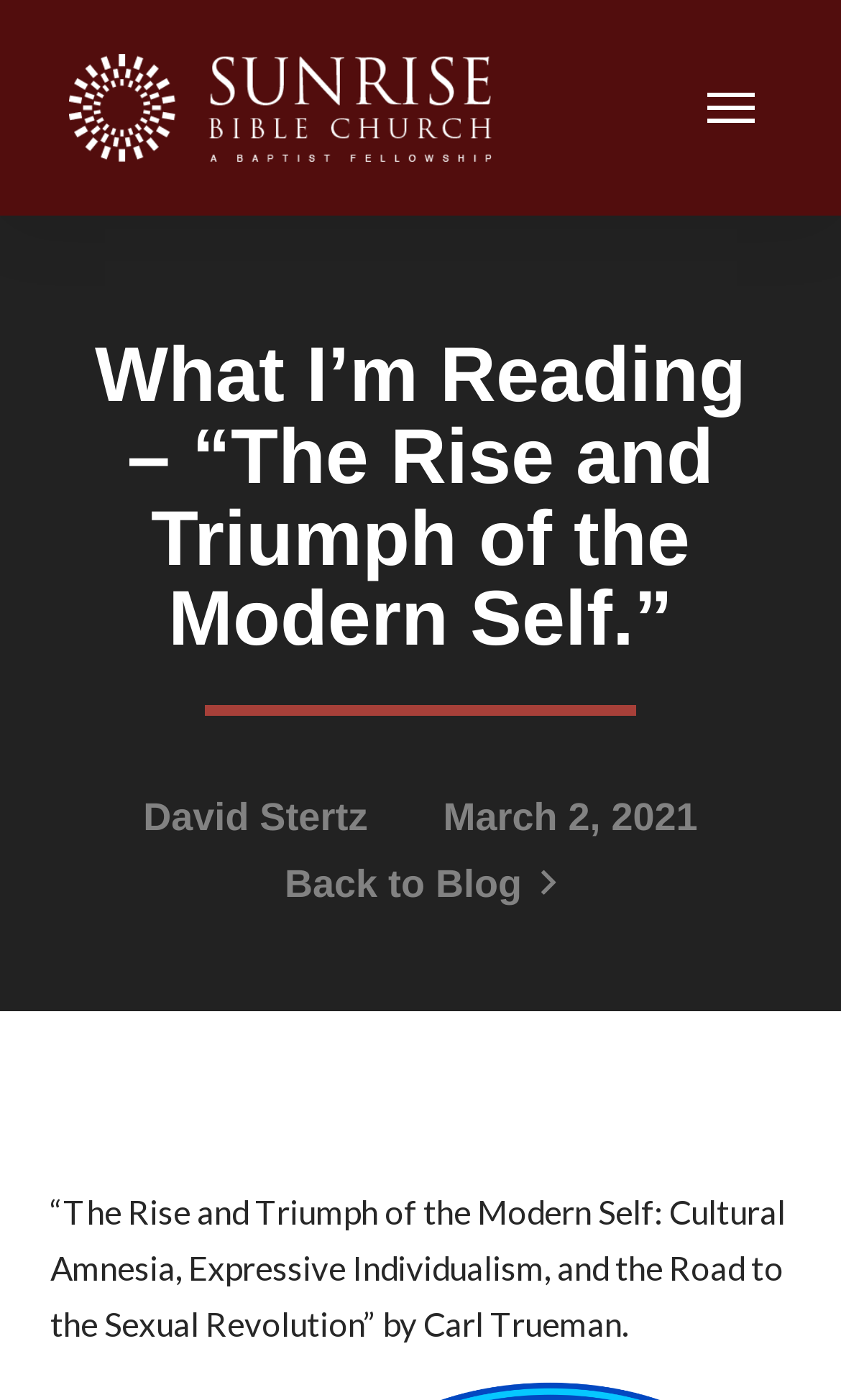Given the element description: "Back to Blog", predict the bounding box coordinates of the UI element it refers to, using four float numbers between 0 and 1, i.e., [left, top, right, bottom].

[0.338, 0.614, 0.662, 0.652]